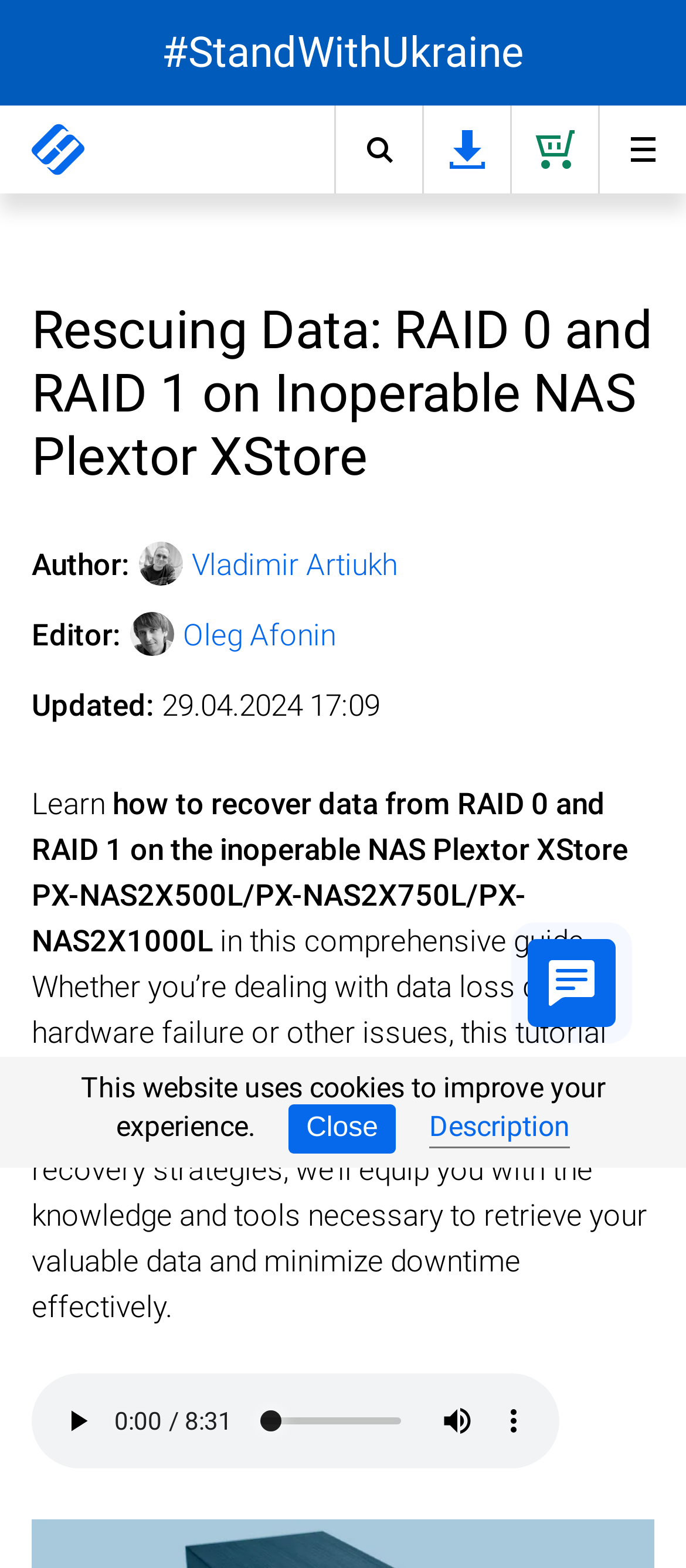Given the description Close, predict the bounding box coordinates of the UI element. Ensure the coordinates are in the format (top-left x, top-left y, bottom-right x, bottom-right y) and all values are between 0 and 1.

[0.421, 0.704, 0.577, 0.736]